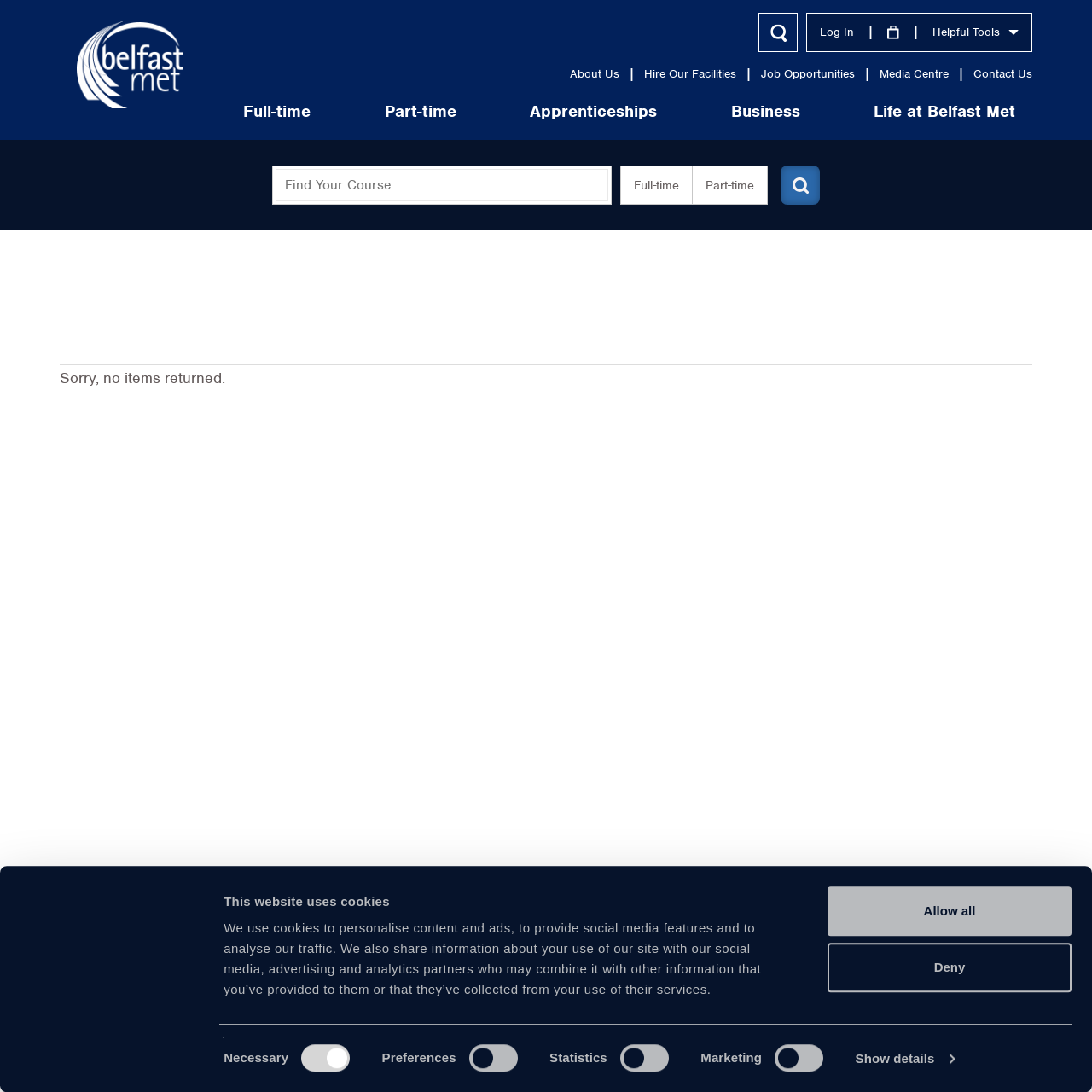Can you determine the bounding box coordinates of the area that needs to be clicked to fulfill the following instruction: "Log in to the website"?

[0.751, 0.024, 0.782, 0.036]